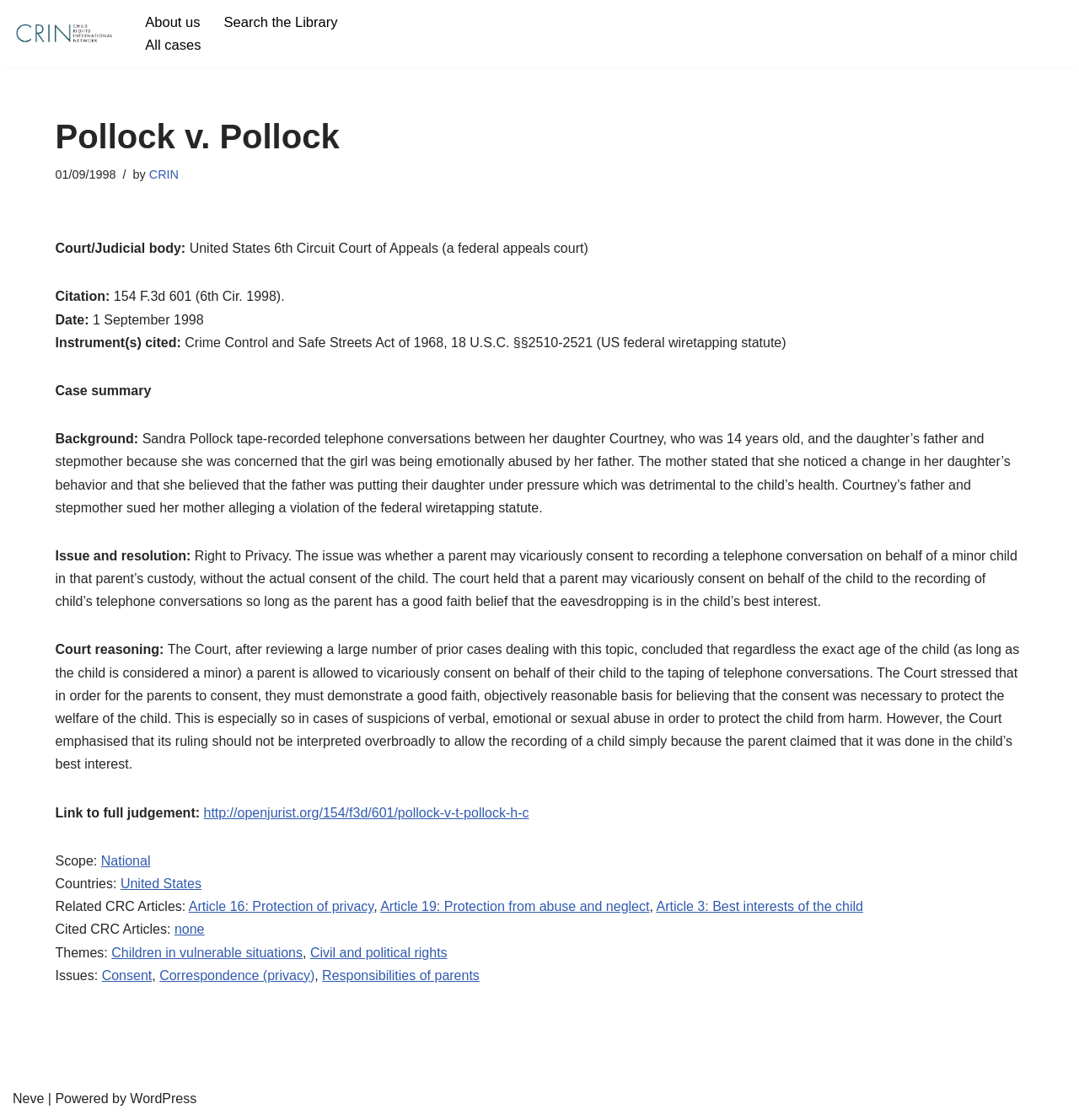Show the bounding box coordinates for the HTML element described as: "About us".

[0.135, 0.009, 0.186, 0.03]